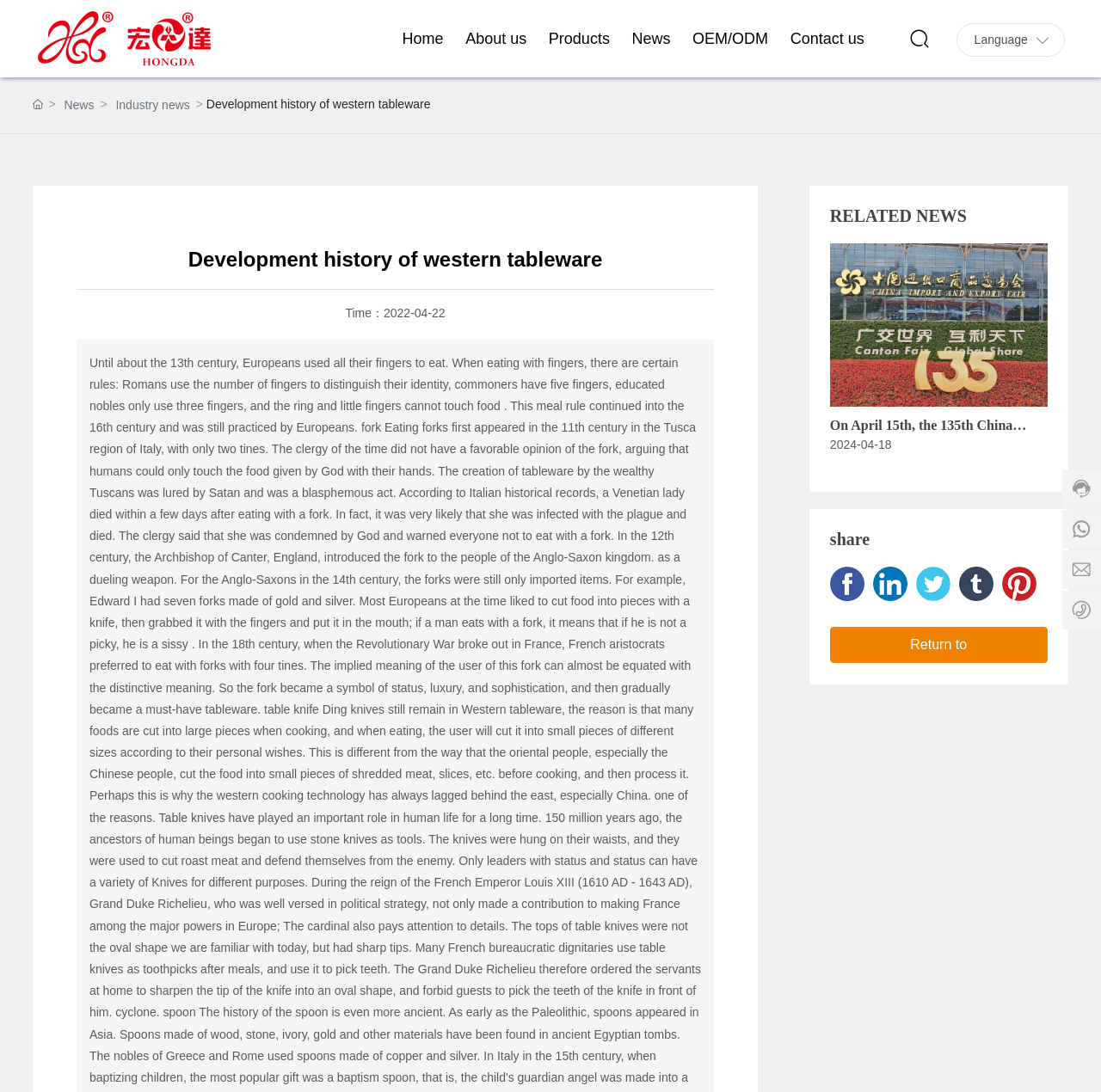What are the social media platforms available?
Based on the image, give a one-word or short phrase answer.

Facebook, Linkedin, Twitter, Tumblr, Pinterest